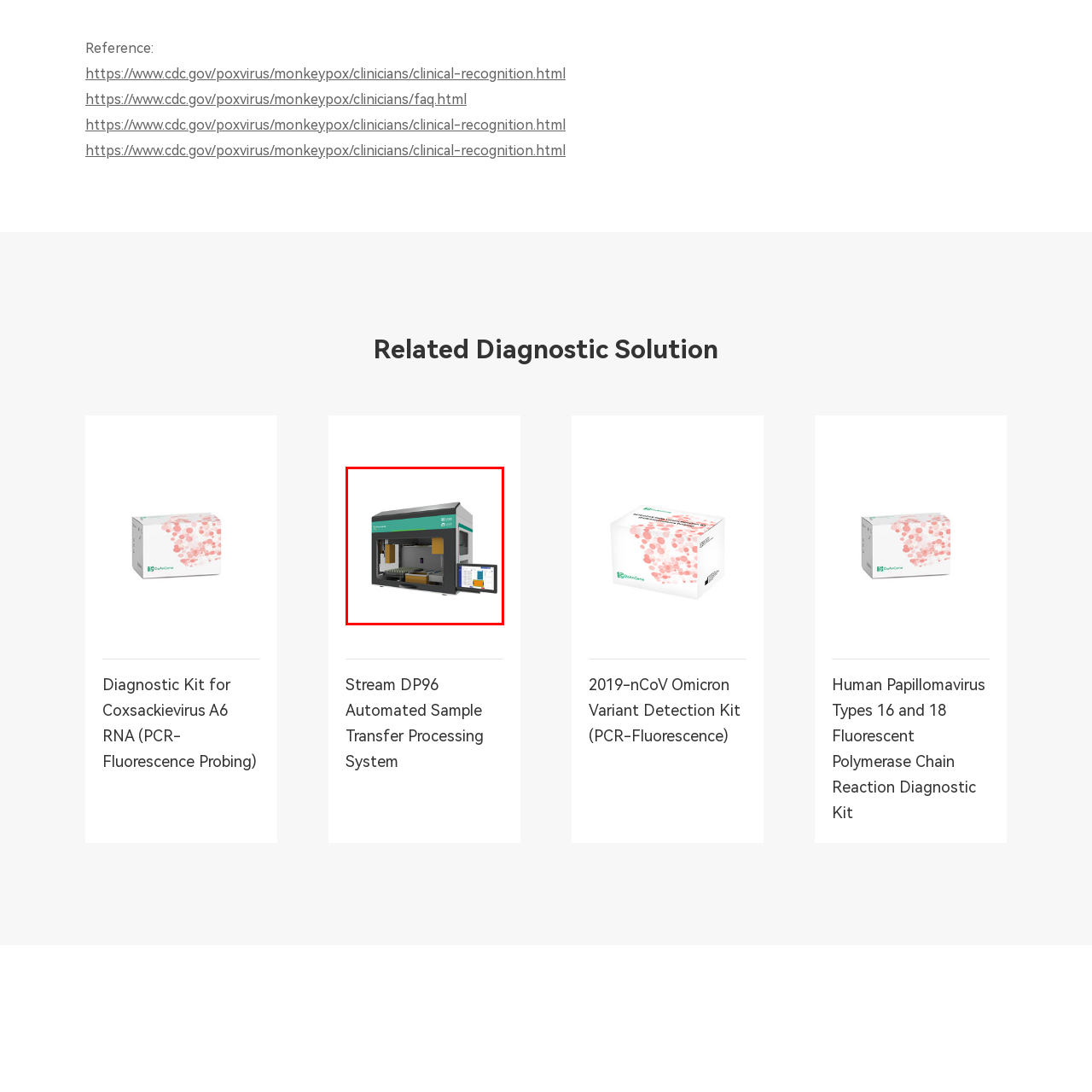Focus on the image encased in the red box and respond to the question with a single word or phrase:
What is the purpose of the touchscreen display?

managing sample transfers